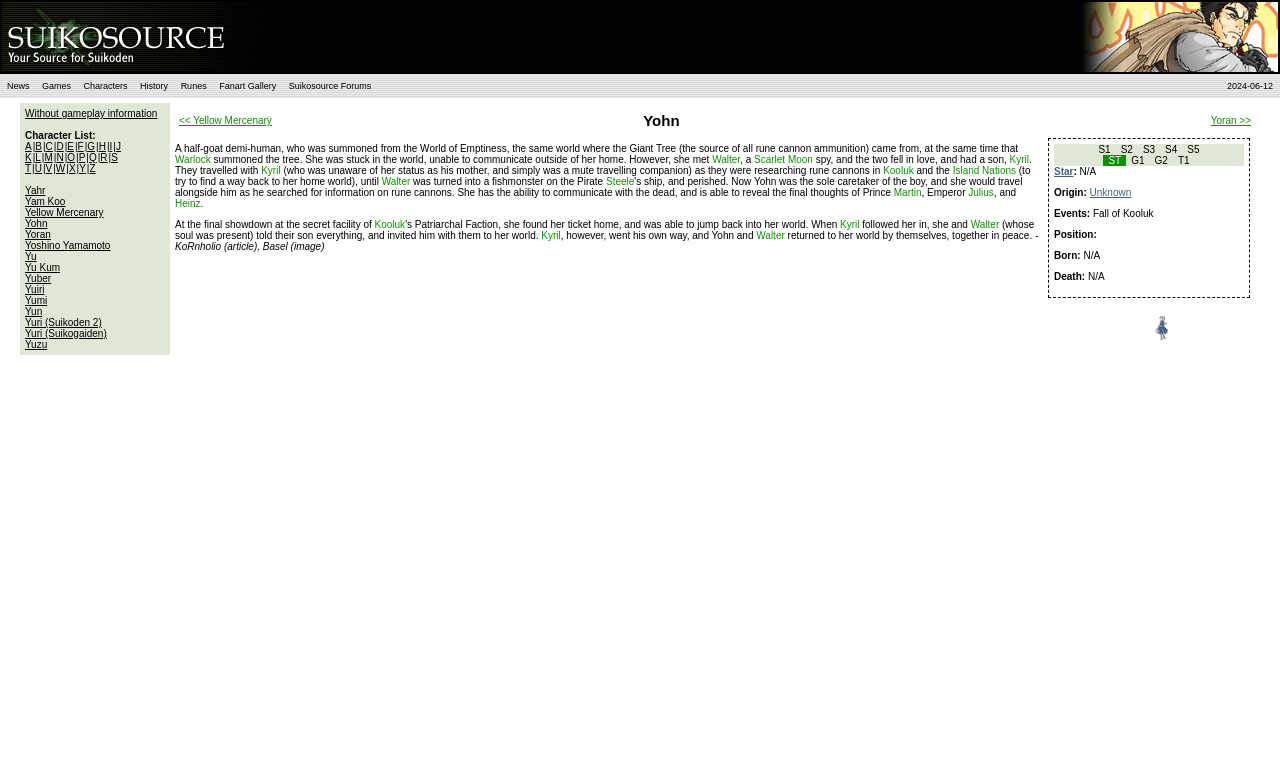What is the character list organized by?
Look at the image and respond with a one-word or short phrase answer.

Alphabetical order